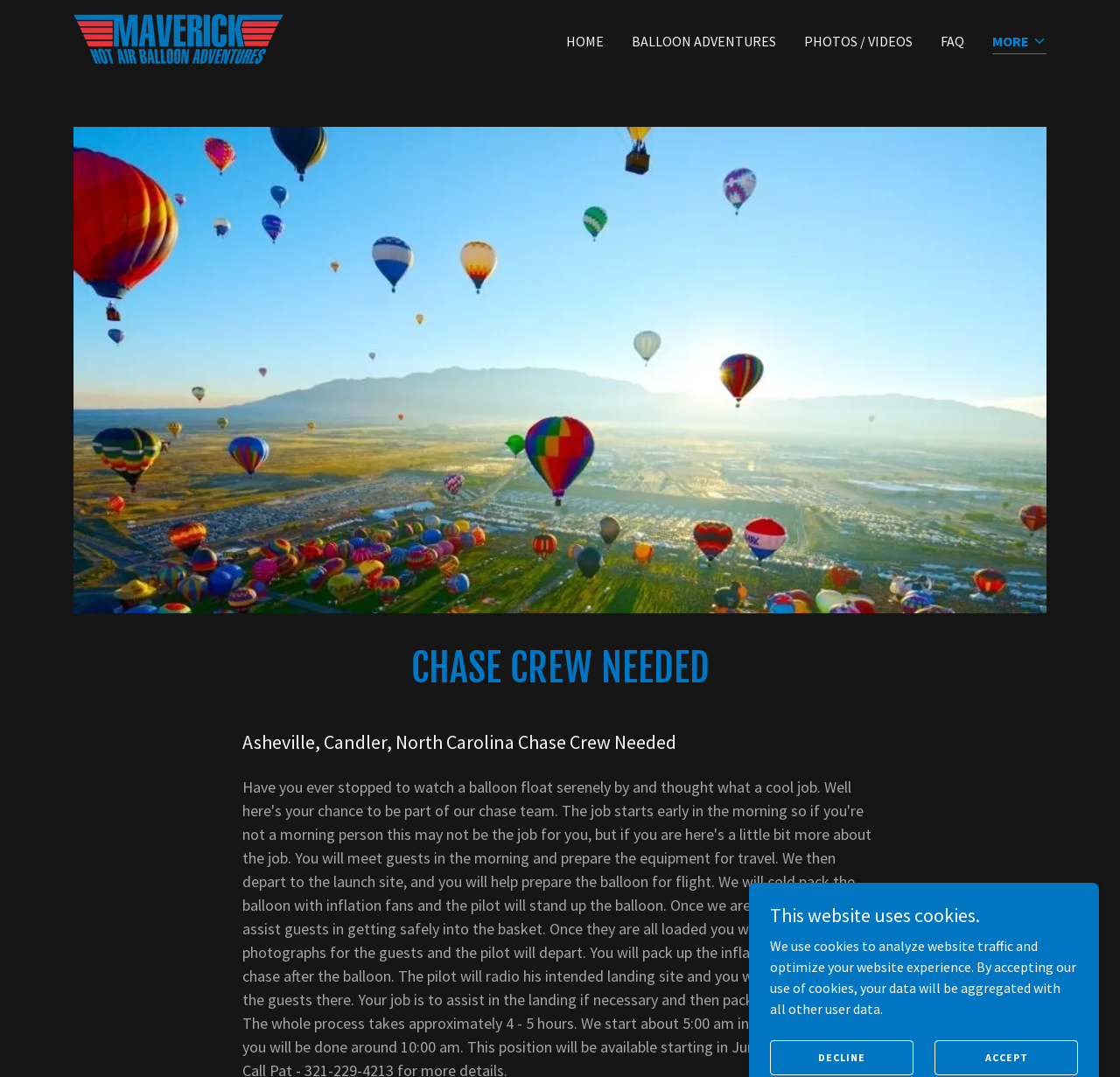Elaborate on the information and visuals displayed on the webpage.

The webpage is about Maverick Balloon Adventures, with a prominent image taking up most of the page, spanning from the top-left to the bottom-right. At the top-left, there is a link to the company's name, accompanied by a small image. 

Below this, there is a navigation menu with five links: "HOME", "BALLOON ADVENTURES", "PHOTOS / VIDEOS", "FAQ", and a "MORE" button with a dropdown menu. These links are positioned horizontally, with "HOME" on the left and "MORE" on the right.

The main content of the page is divided into two sections. On the left, there is a heading "CHASE CREW NEEDED" followed by a subheading "Asheville, Candler, North Carolina Chase Crew Needed". On the right, there is a notice about the website's use of cookies, with a brief description and two links to either "DECLINE" or "ACCEPT" the use of cookies.